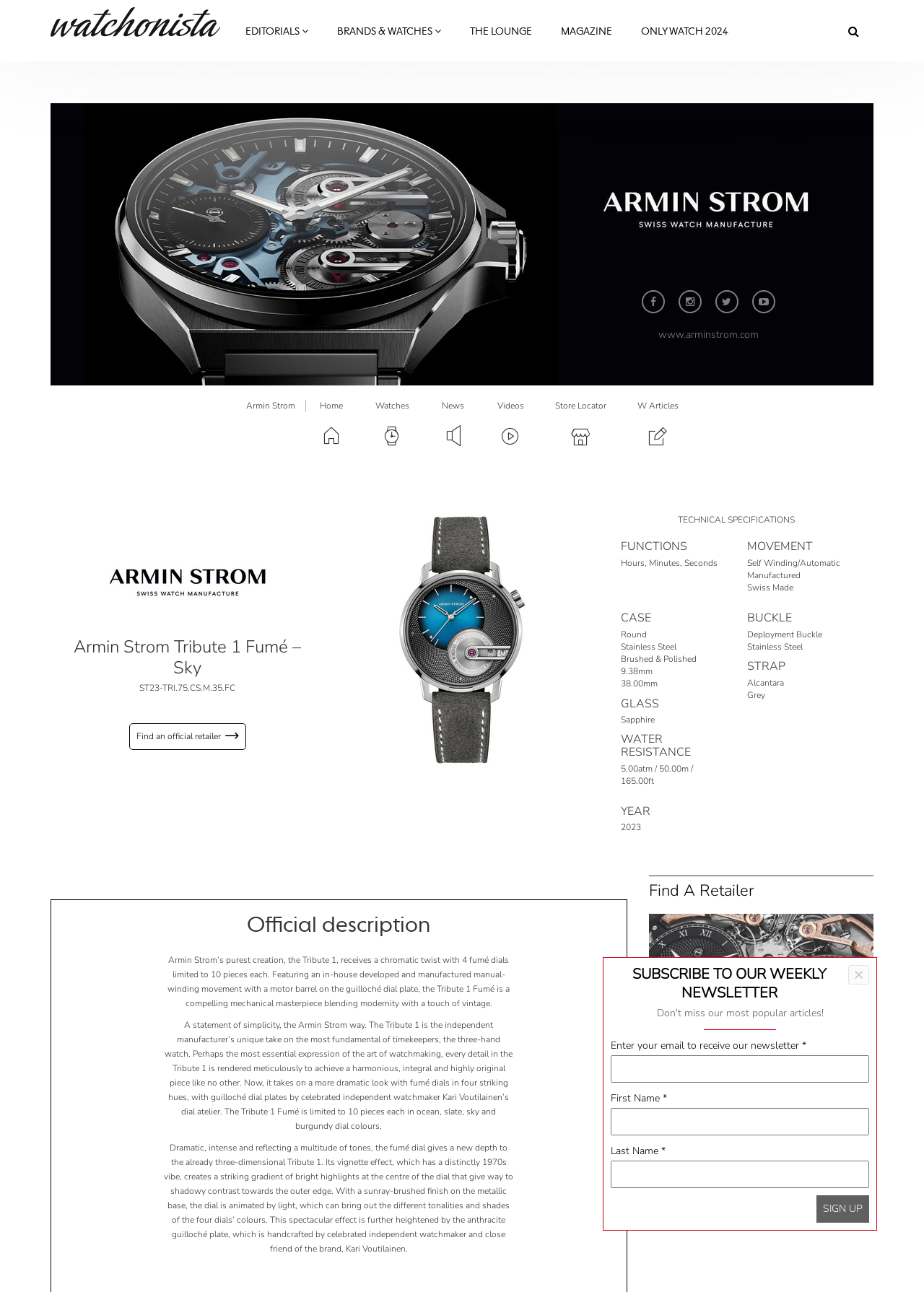Please specify the bounding box coordinates of the clickable section necessary to execute the following command: "Subscribe to the weekly newsletter".

[0.661, 0.817, 0.941, 0.838]